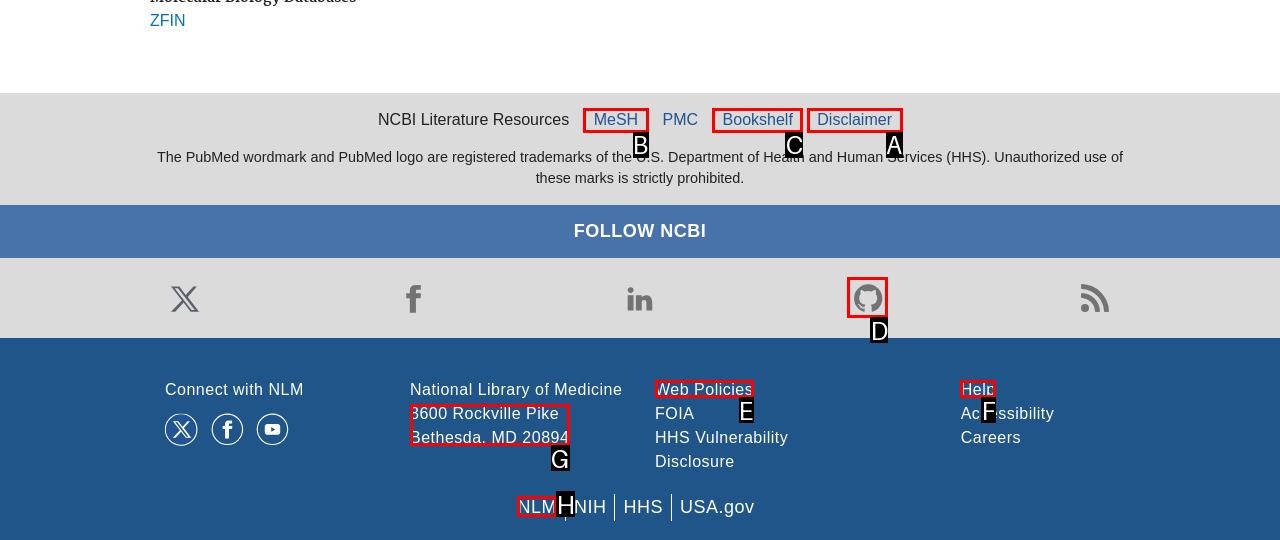Select the appropriate HTML element that needs to be clicked to finish the task: Click 'REGISTER'
Reply with the letter of the chosen option.

None